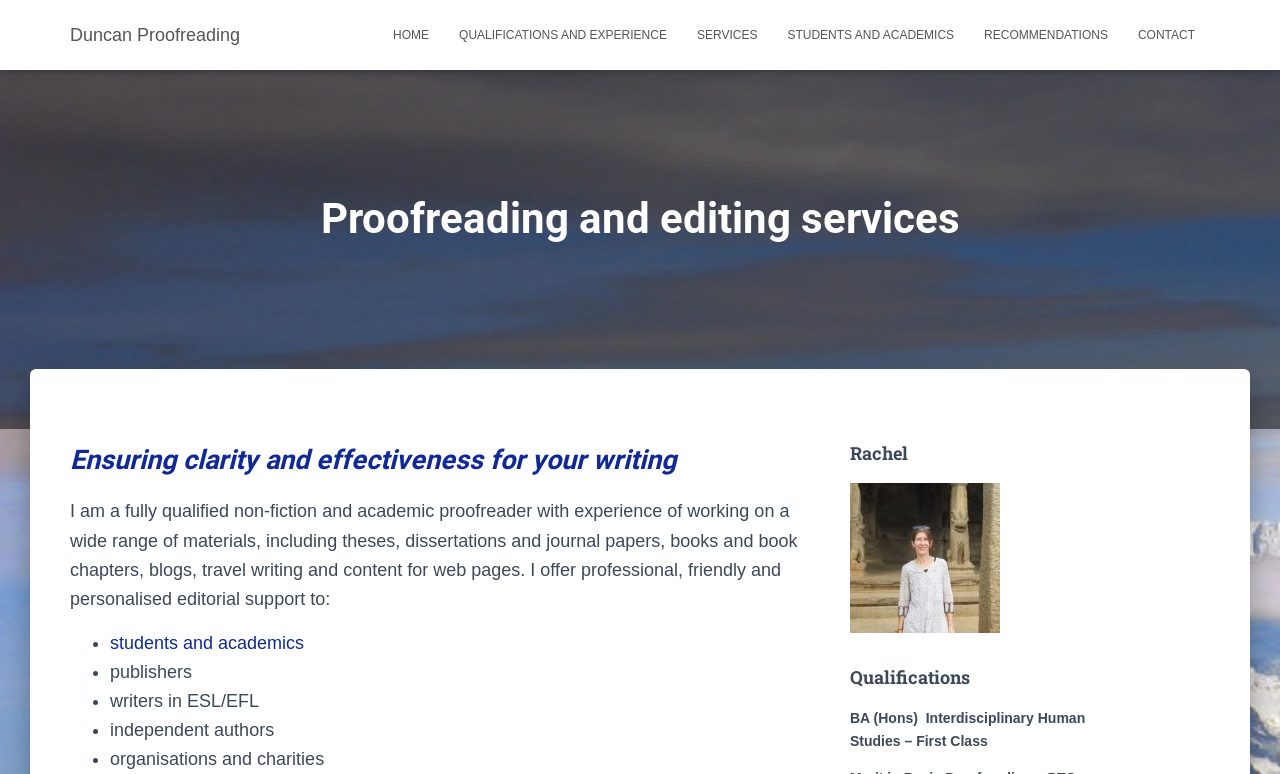Give a one-word or short phrase answer to the question: 
Who is the proofreader mentioned on the webpage?

Rachel